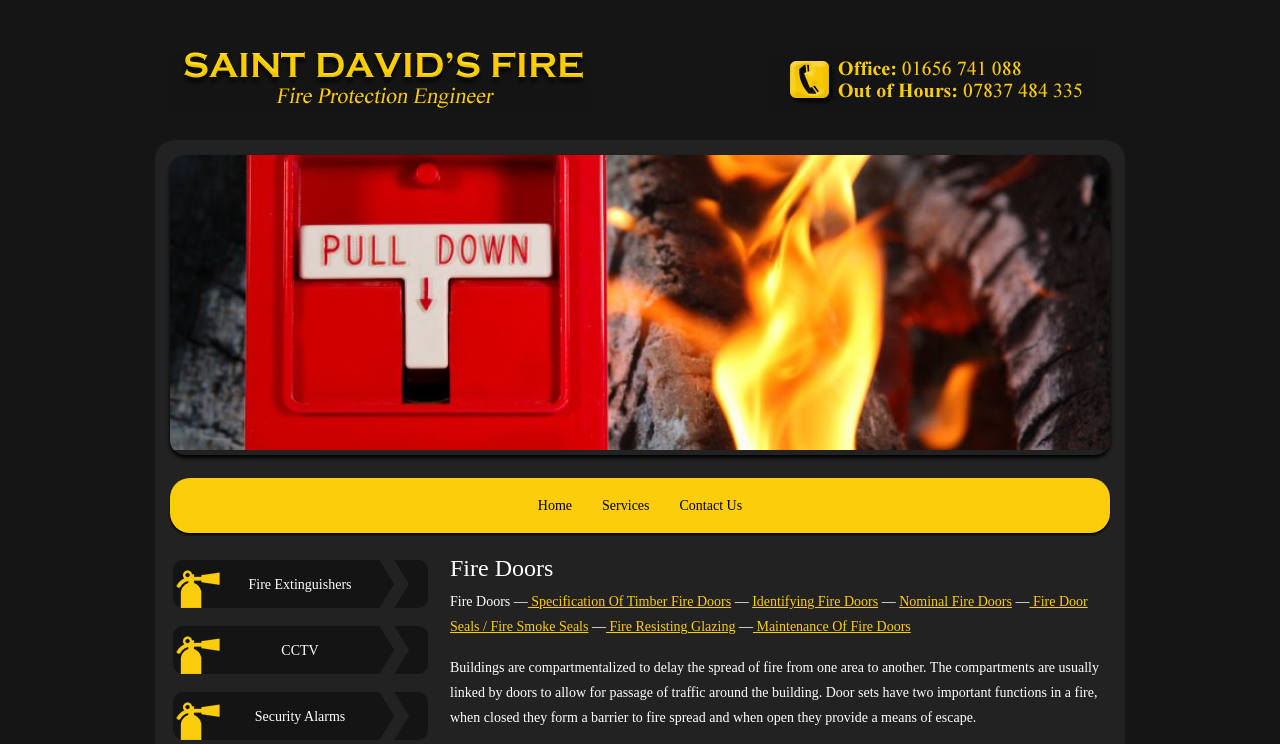What type of fire doors is mentioned on the webpage?
Based on the image, provide a one-word or brief-phrase response.

Timber fire doors